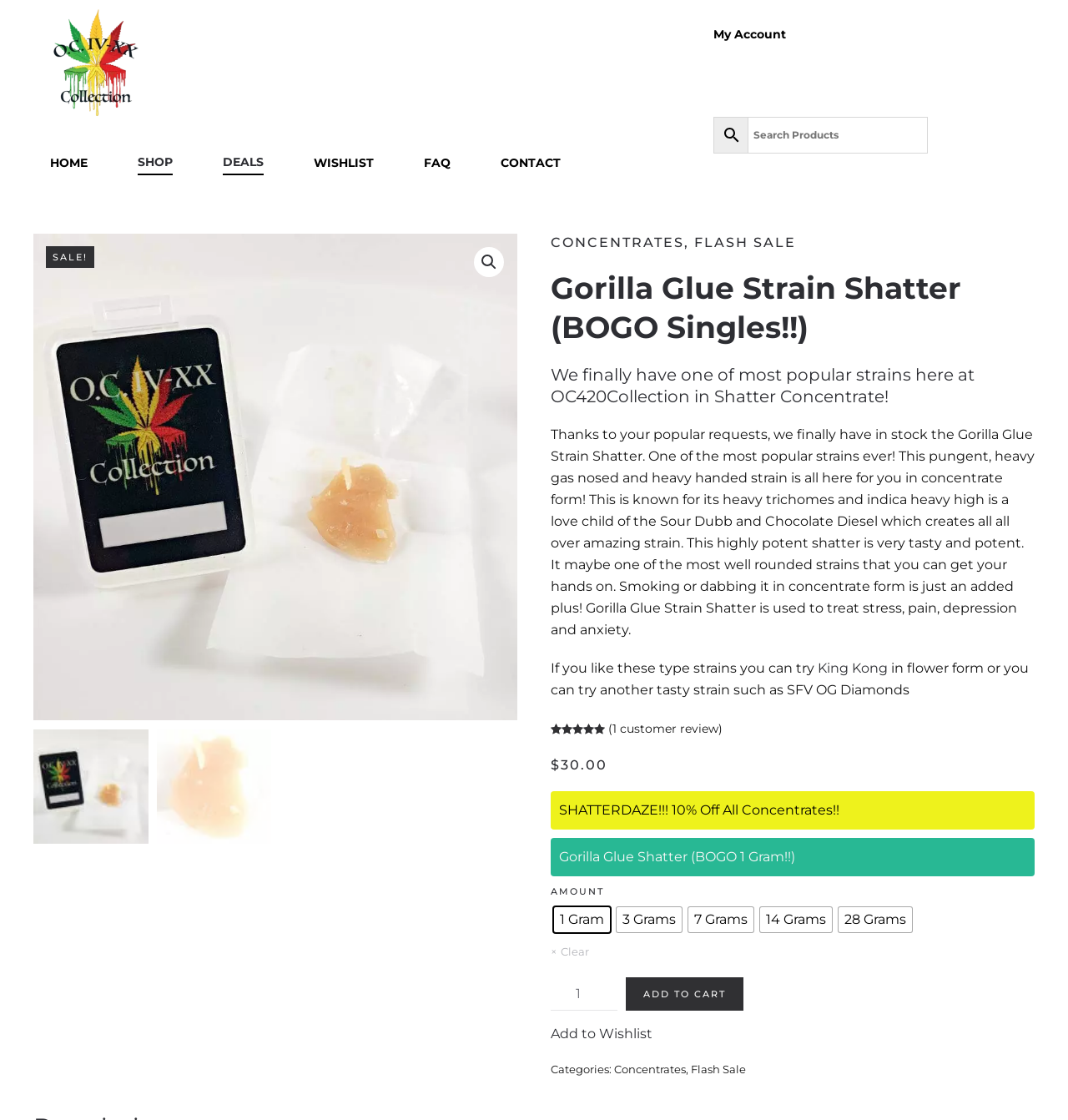Locate the bounding box coordinates of the area where you should click to accomplish the instruction: "Go back to home".

[0.031, 0.0, 0.148, 0.112]